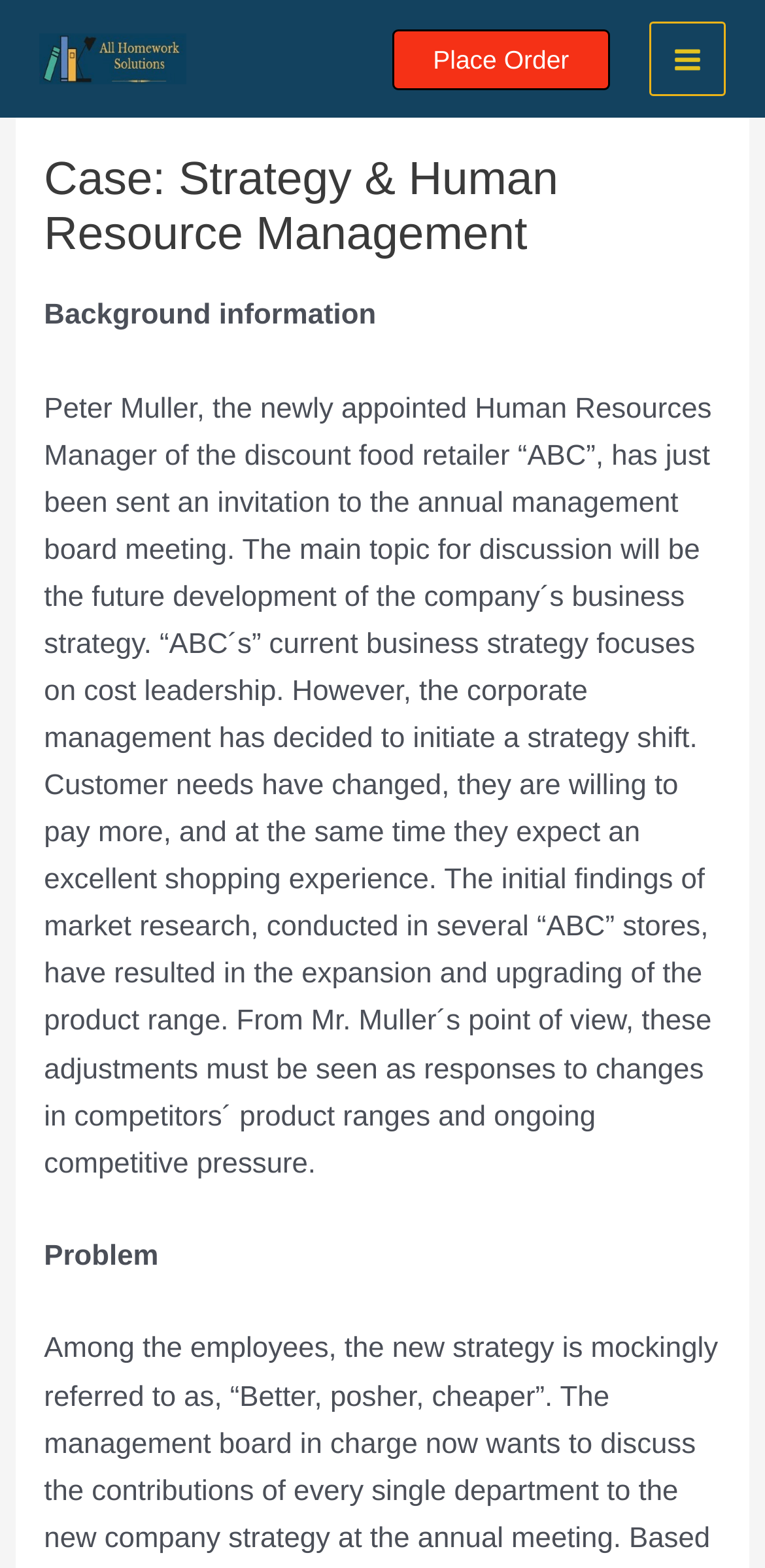By analyzing the image, answer the following question with a detailed response: What is the current business strategy of 'ABC'?

The answer can be found in the paragraph of text that describes the background information. It states '“ABC´s” current business strategy focuses on cost leadership.'